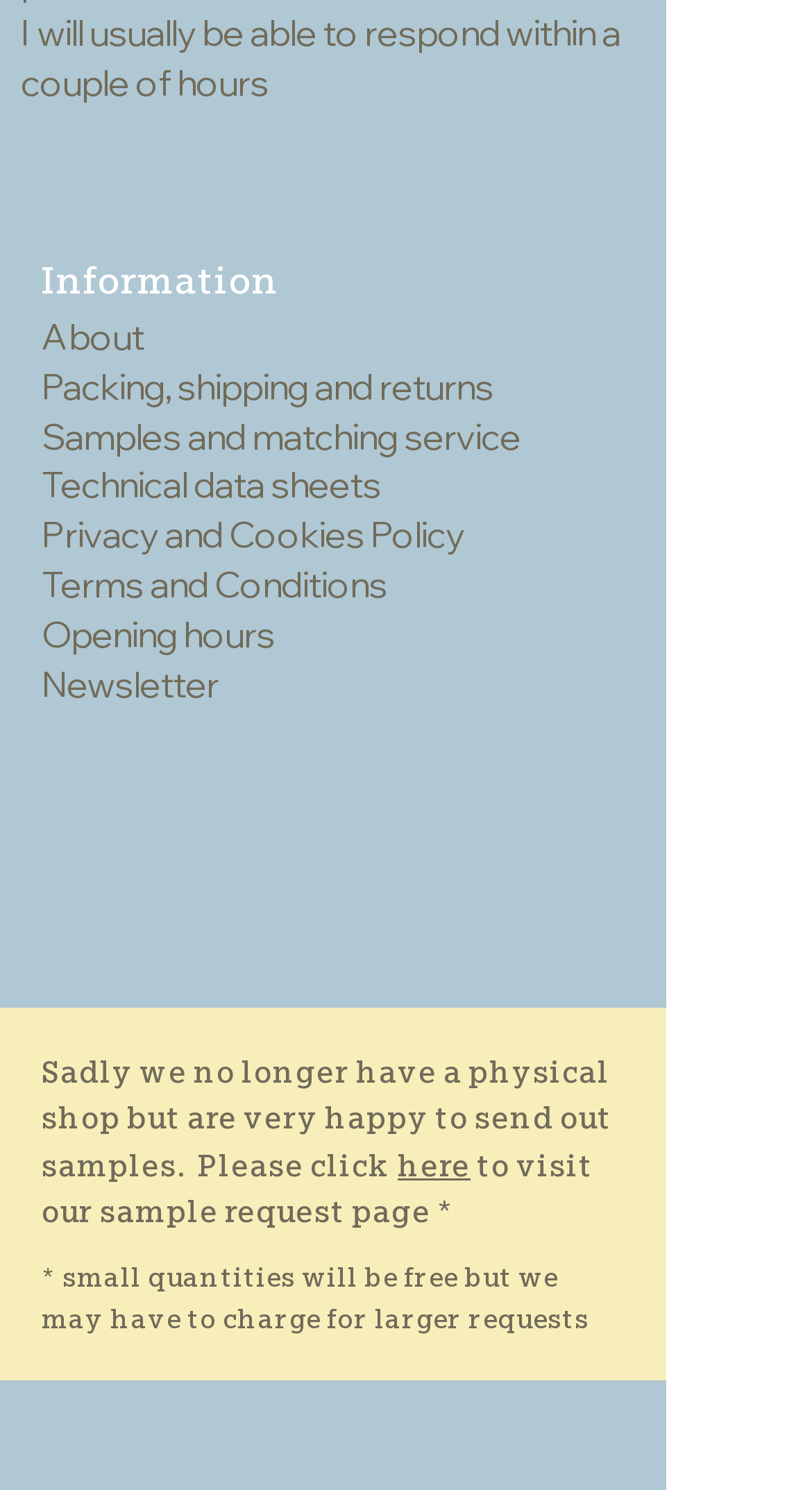Analyze the image and provide a detailed answer to the question: What is the condition for charging for sample requests?

The condition for charging for sample requests can be found in the heading that states '* small quantities will be free but we may have to charge for larger requests'.